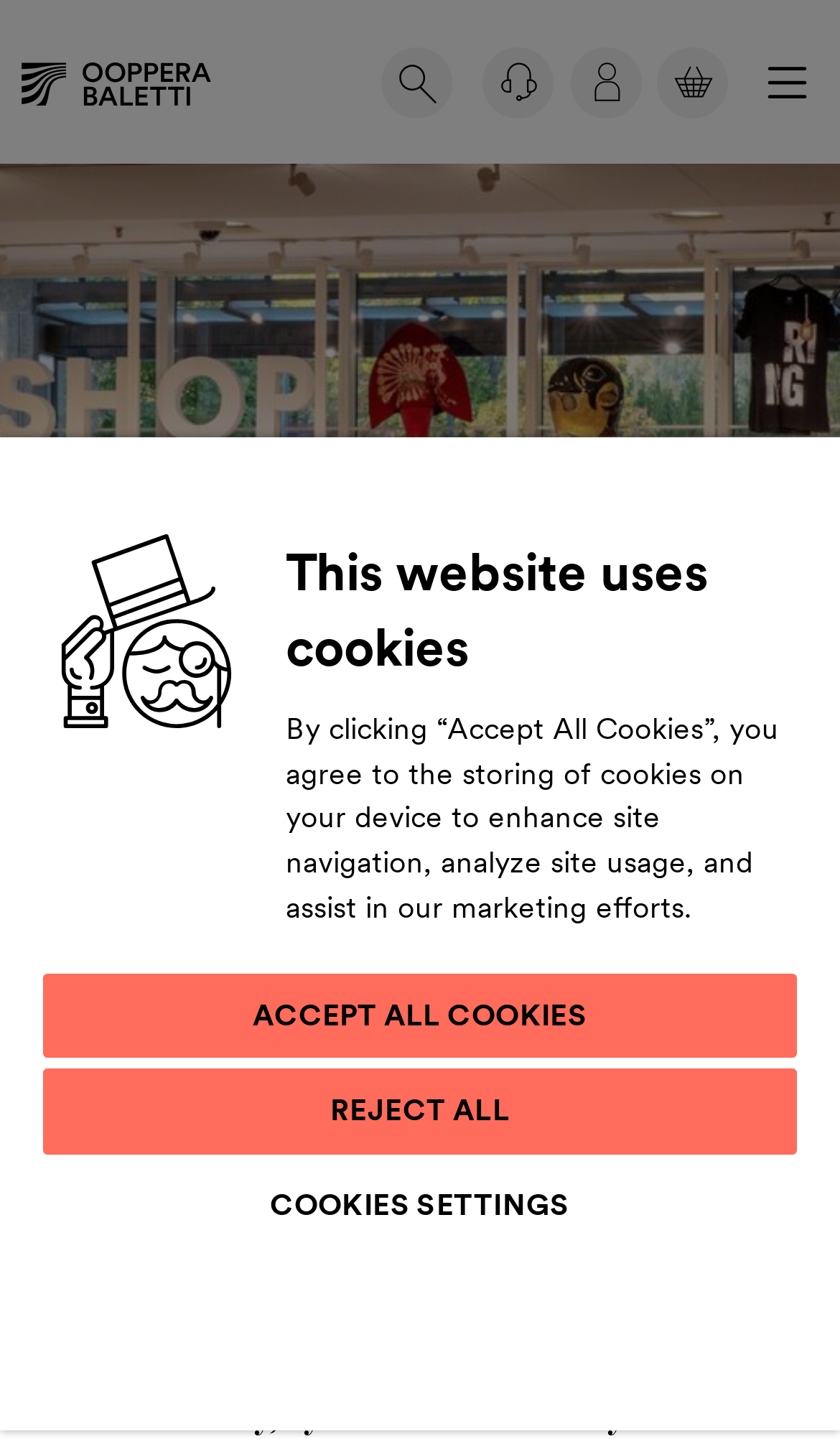Please give the bounding box coordinates of the area that should be clicked to fulfill the following instruction: "open main menu". The coordinates should be in the format of four float numbers from 0 to 1, i.e., [left, top, right, bottom].

[0.897, 0.024, 0.974, 0.09]